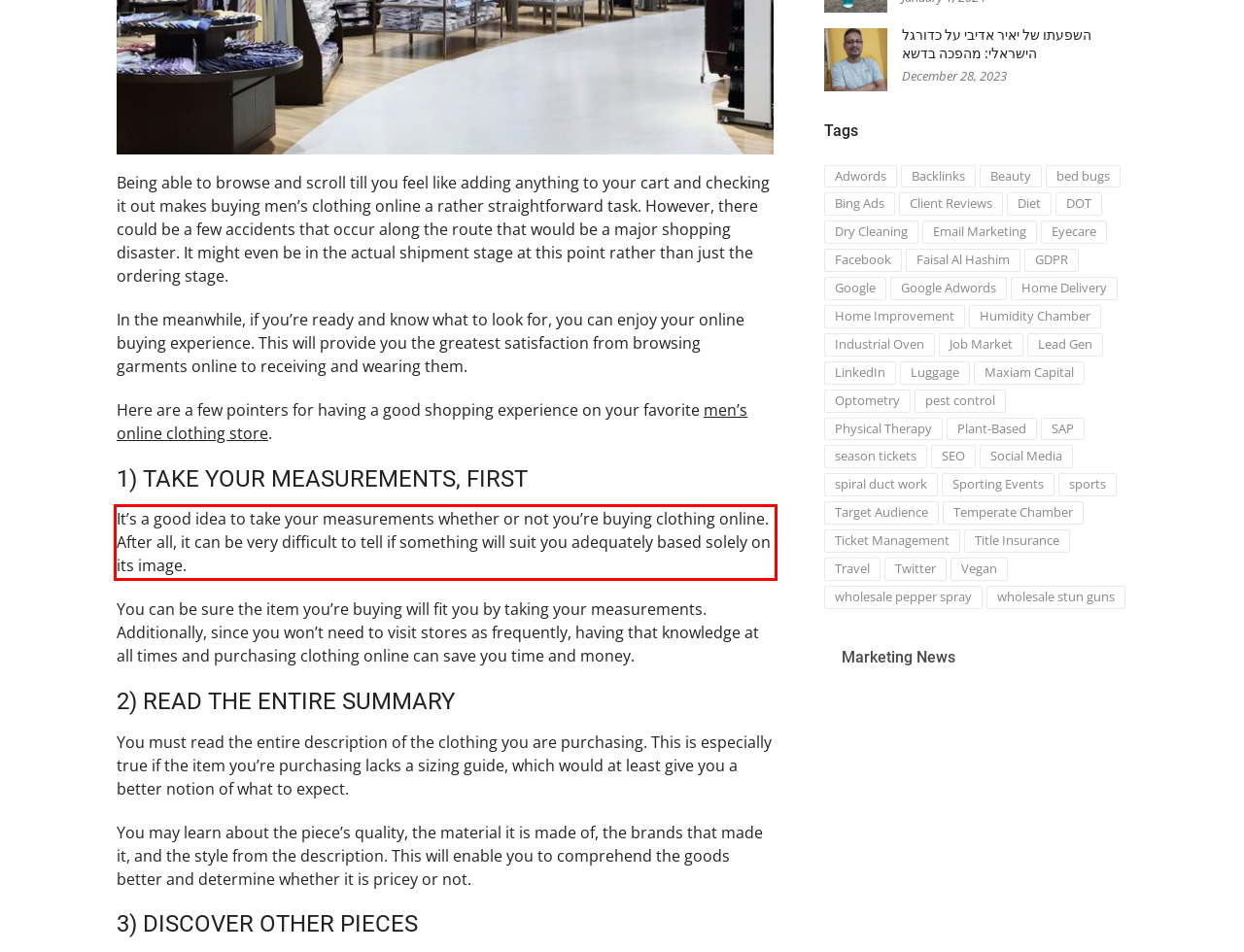Given a screenshot of a webpage containing a red bounding box, perform OCR on the text within this red bounding box and provide the text content.

It’s a good idea to take your measurements whether or not you’re buying clothing online. After all, it can be very difficult to tell if something will suit you adequately based solely on its image.